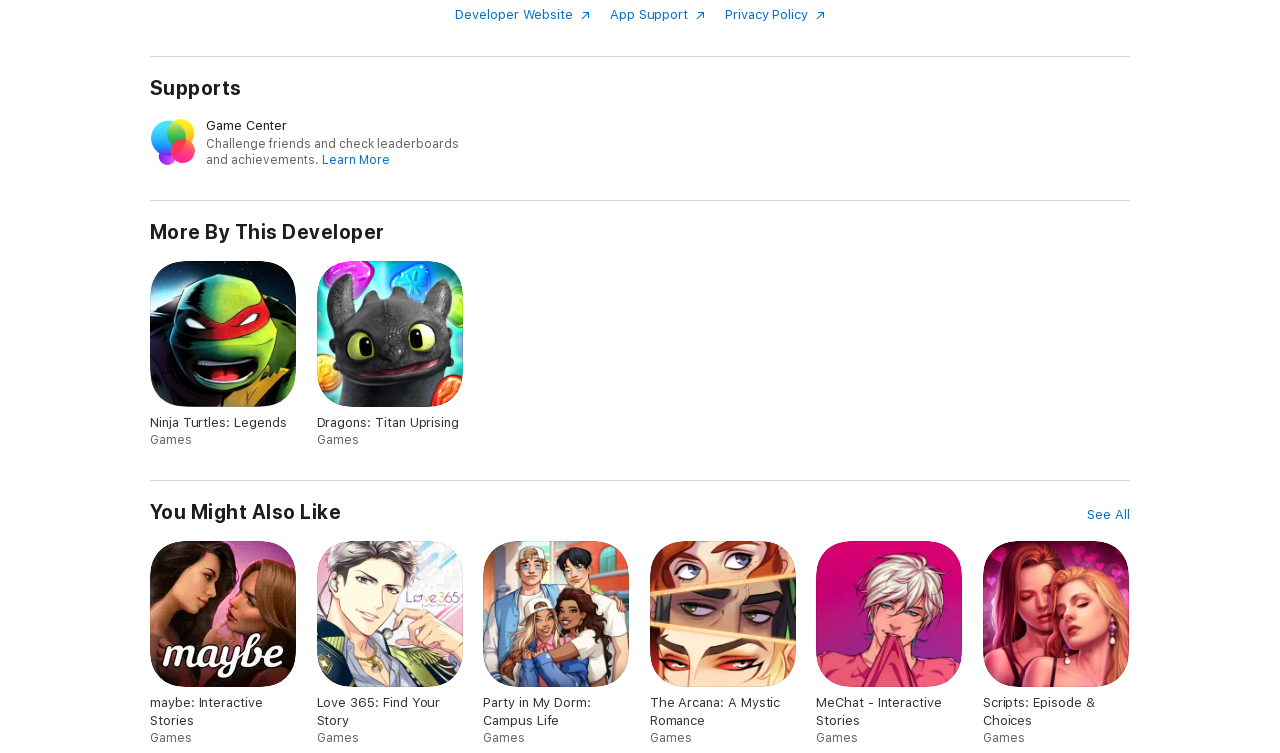Please identify the bounding box coordinates of the element that needs to be clicked to perform the following instruction: "Explore Ninja Turtles: Legends game".

[0.117, 0.347, 0.232, 0.595]